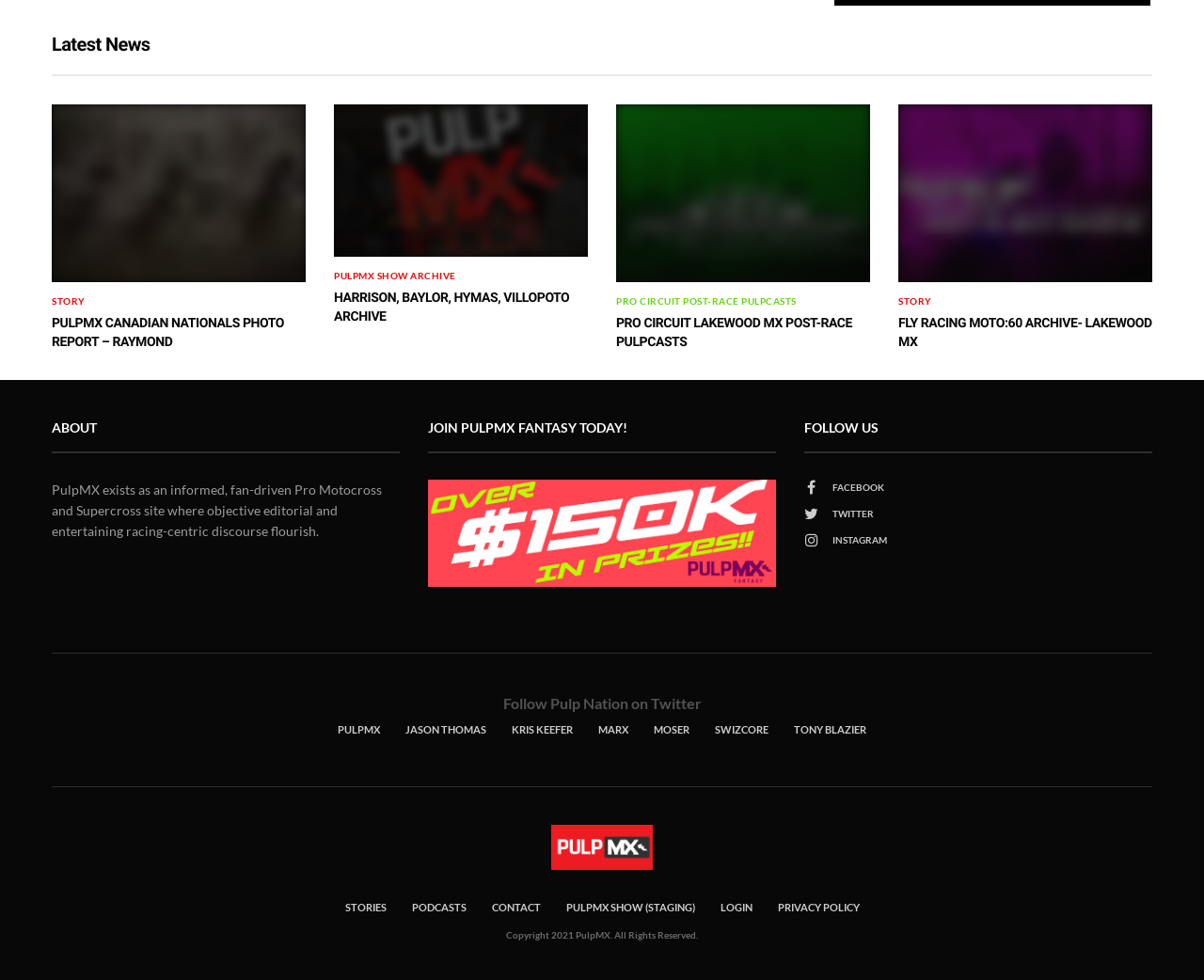Please identify the bounding box coordinates of the element I need to click to follow this instruction: "Join PulpMX Fantasy".

[0.355, 0.535, 0.645, 0.55]